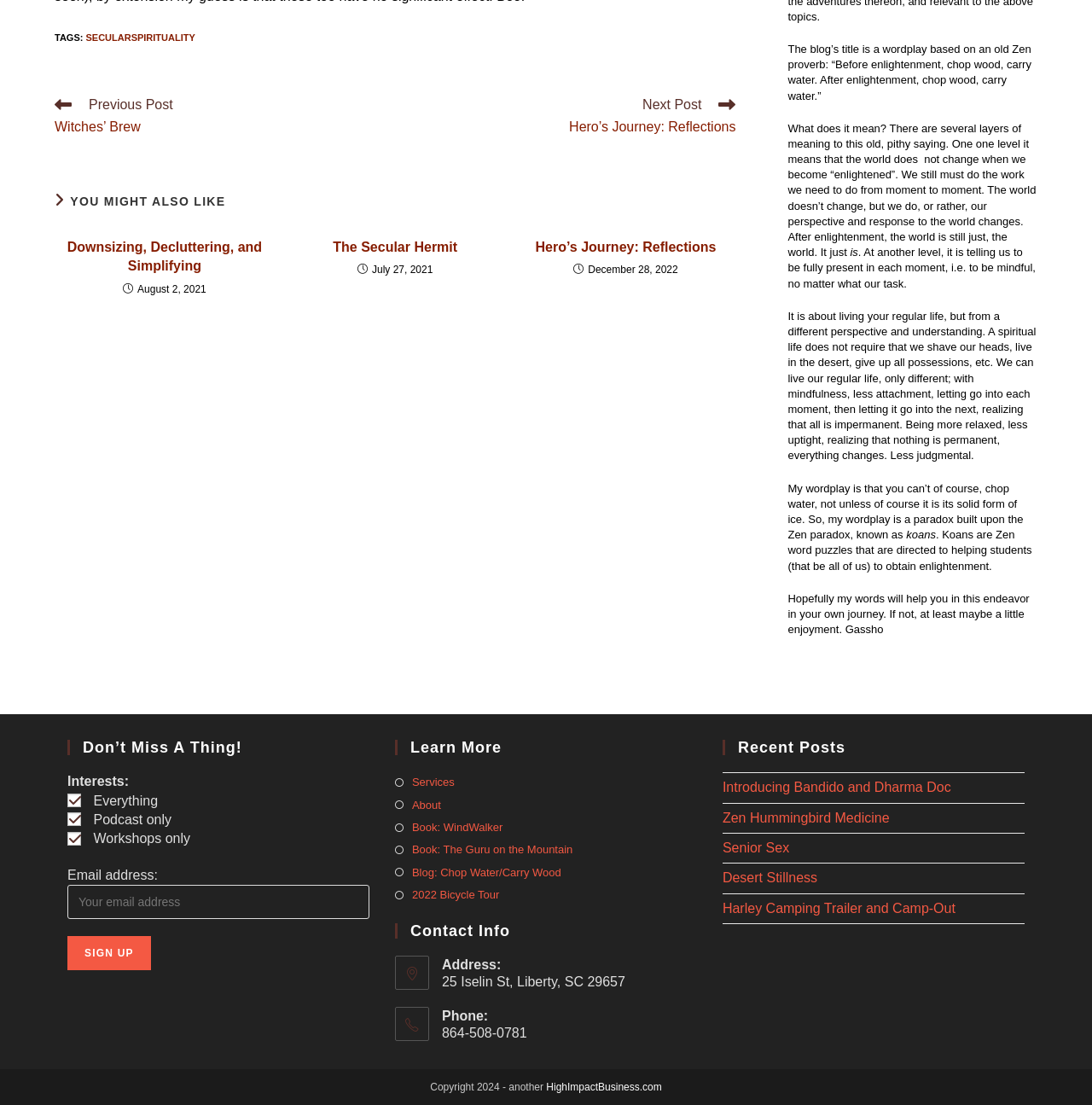Find the bounding box coordinates of the element to click in order to complete this instruction: "Click on 'Buy Now'". The bounding box coordinates must be four float numbers between 0 and 1, denoted as [left, top, right, bottom].

None